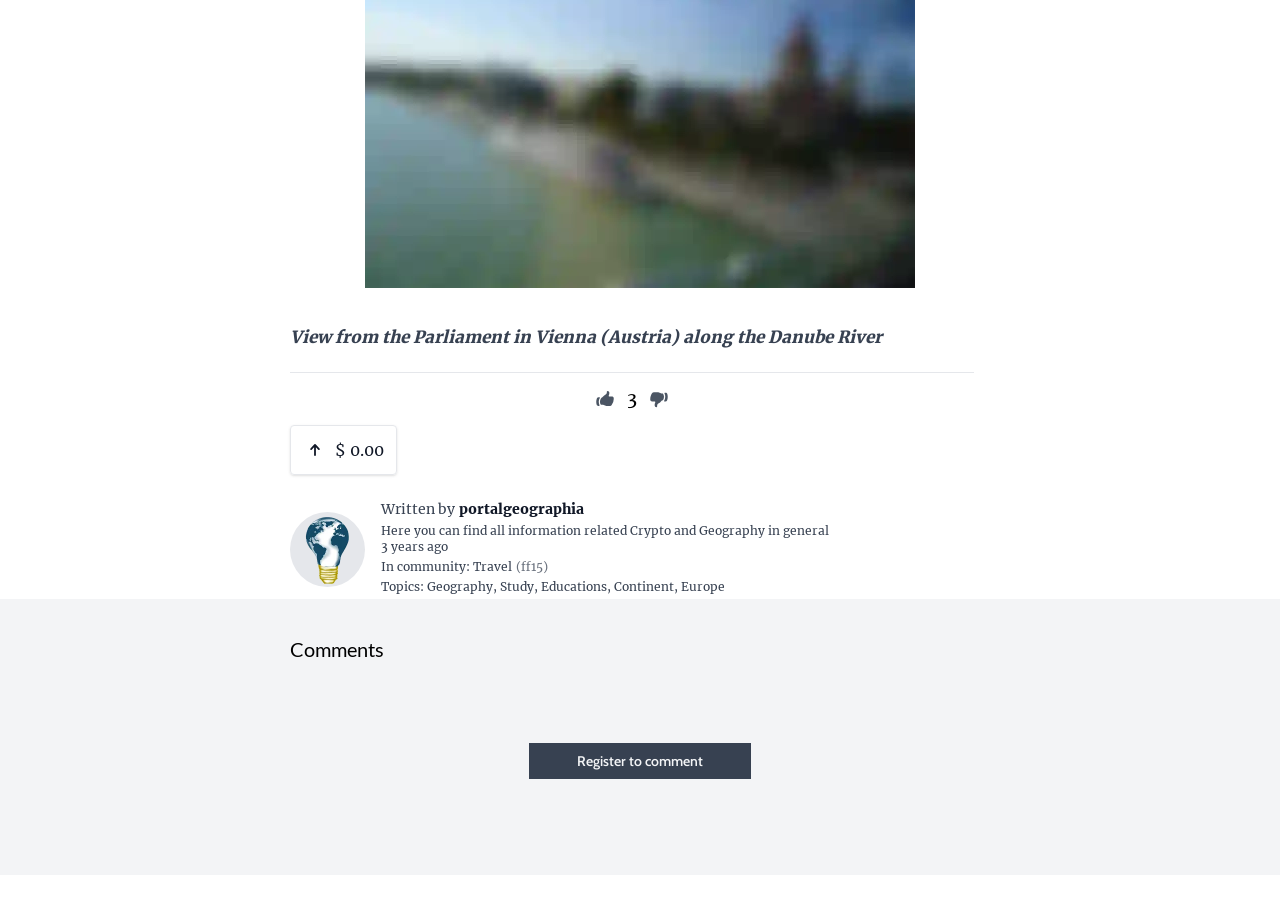How old is the article?
Provide an in-depth and detailed answer to the question.

The article mentions a timestamp '2020-12-06 19:06:43' followed by the text '3 years ago', indicating that the article was written 3 years ago.